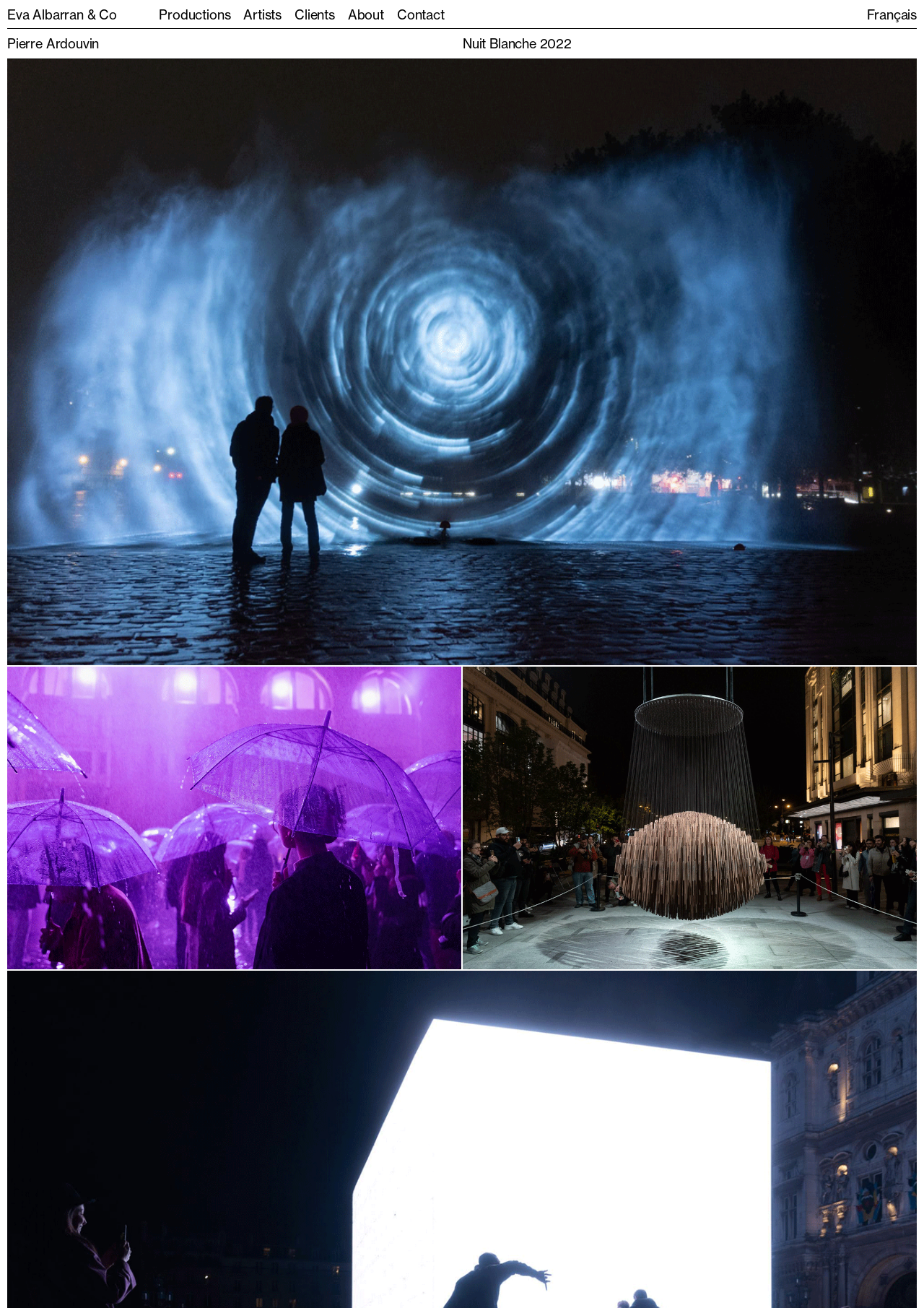Based on what you see in the screenshot, provide a thorough answer to this question: What is the name of the event?

I determined the answer by looking at the heading element with the text 'Nuit Blanche 2022' which is prominently displayed on the webpage.